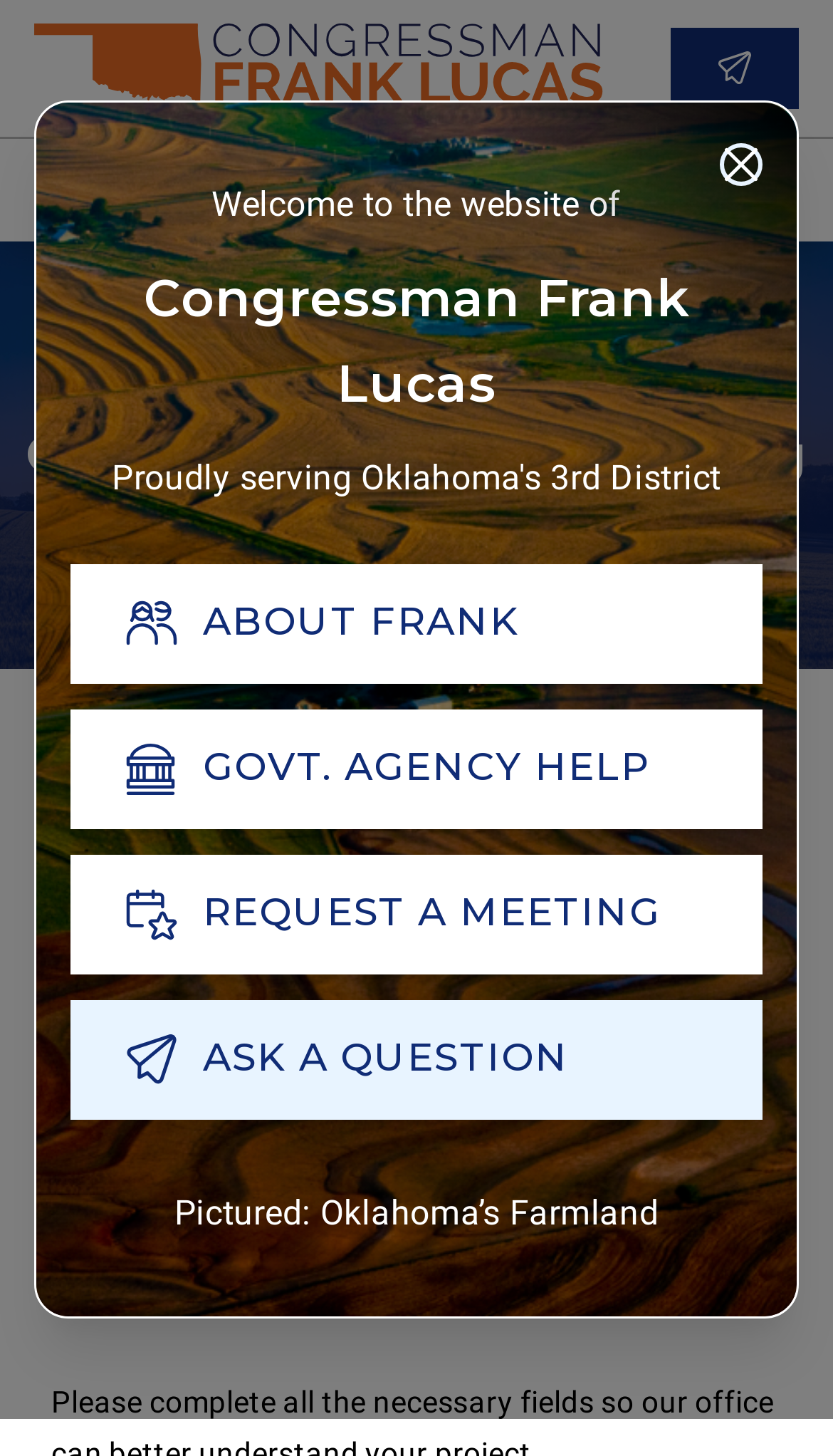Determine the bounding box coordinates of the element's region needed to click to follow the instruction: "visit judi slot online pulsa". Provide these coordinates as four float numbers between 0 and 1, formatted as [left, top, right, bottom].

None